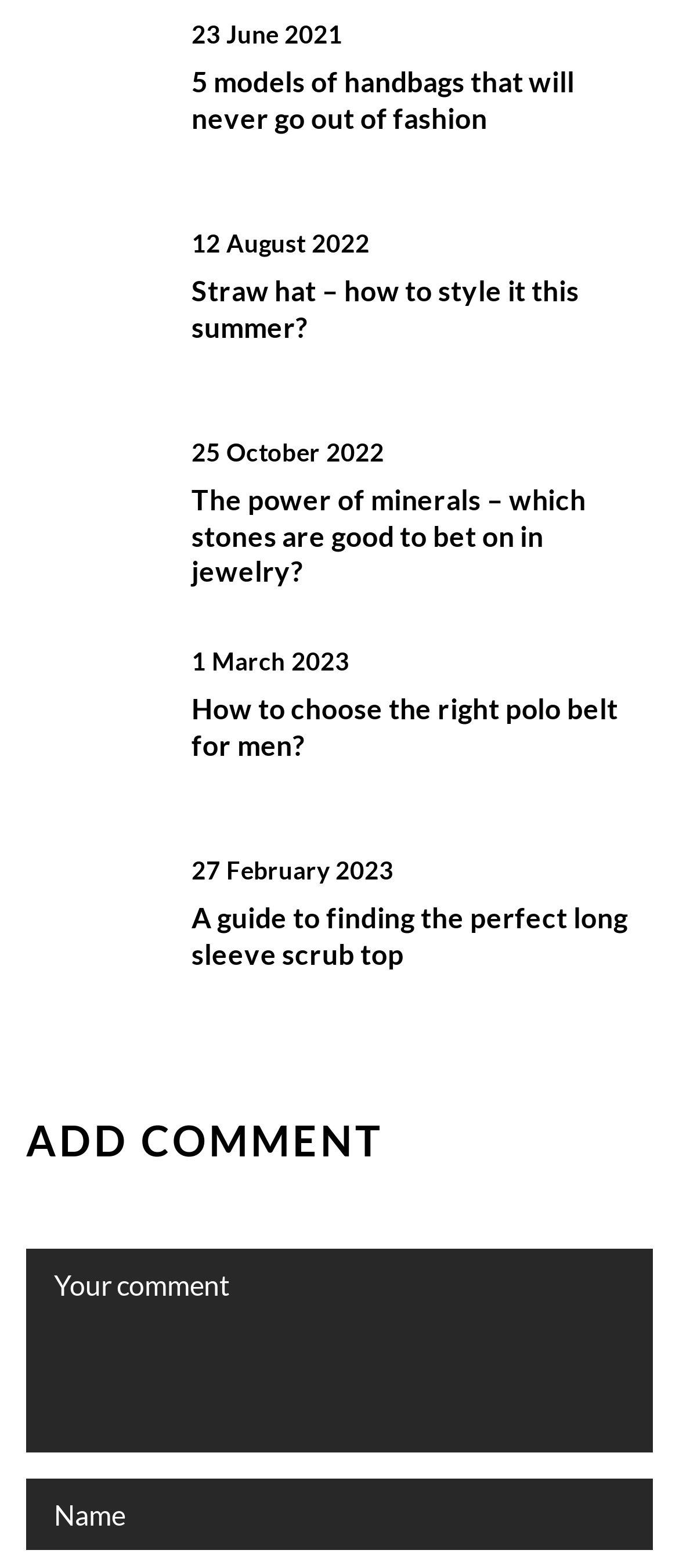Using a single word or phrase, answer the following question: 
What is the purpose of the text box at the bottom of the webpage?

ADD COMMENT